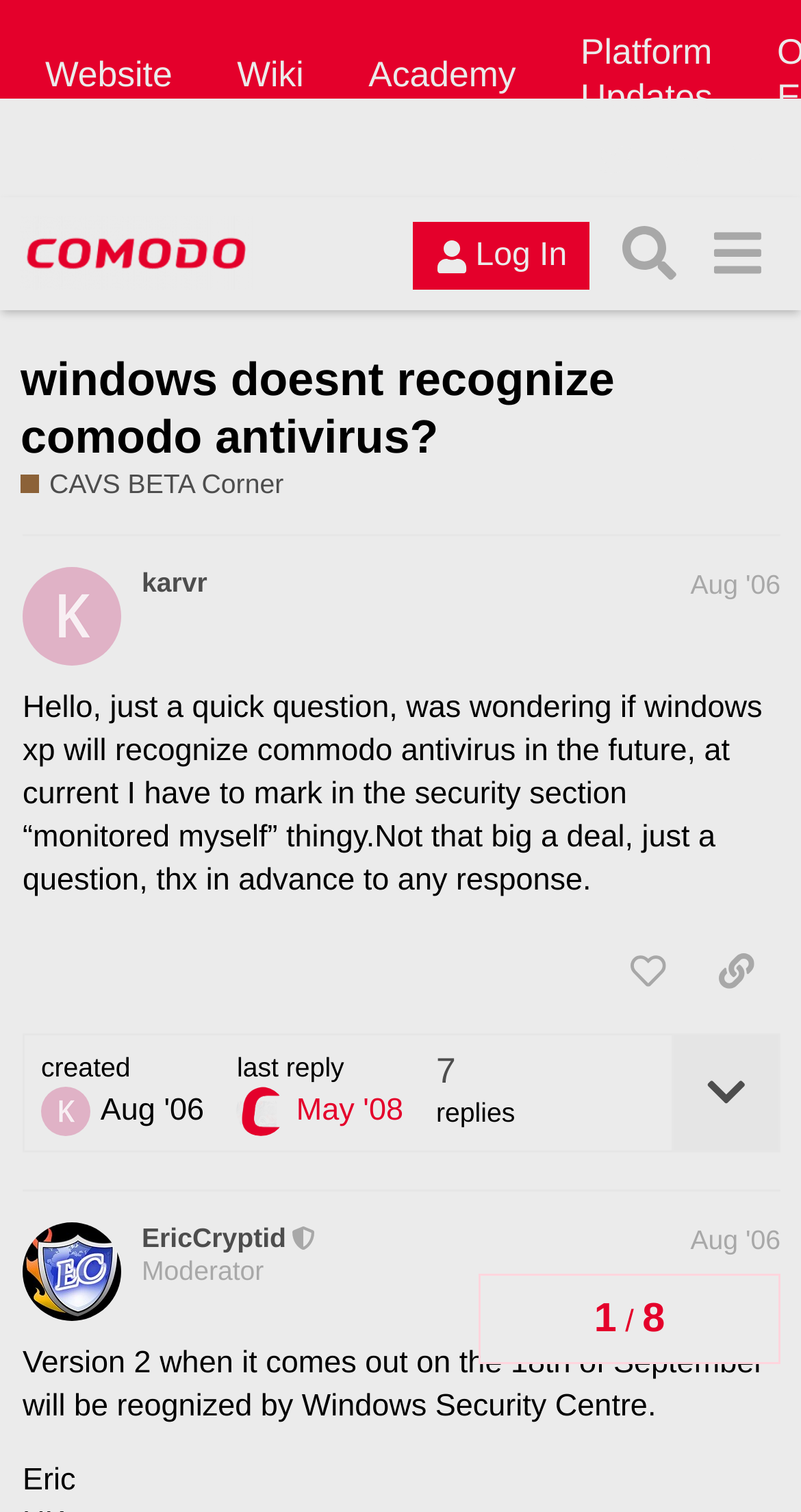Refer to the image and offer a detailed explanation in response to the question: What is the date of the original post?

I found the answer by looking at the original post section of the webpage, where I found a generic text with the date 'Aug 26, 2006 3:41 pm'. This suggests that the original post was made on this date.